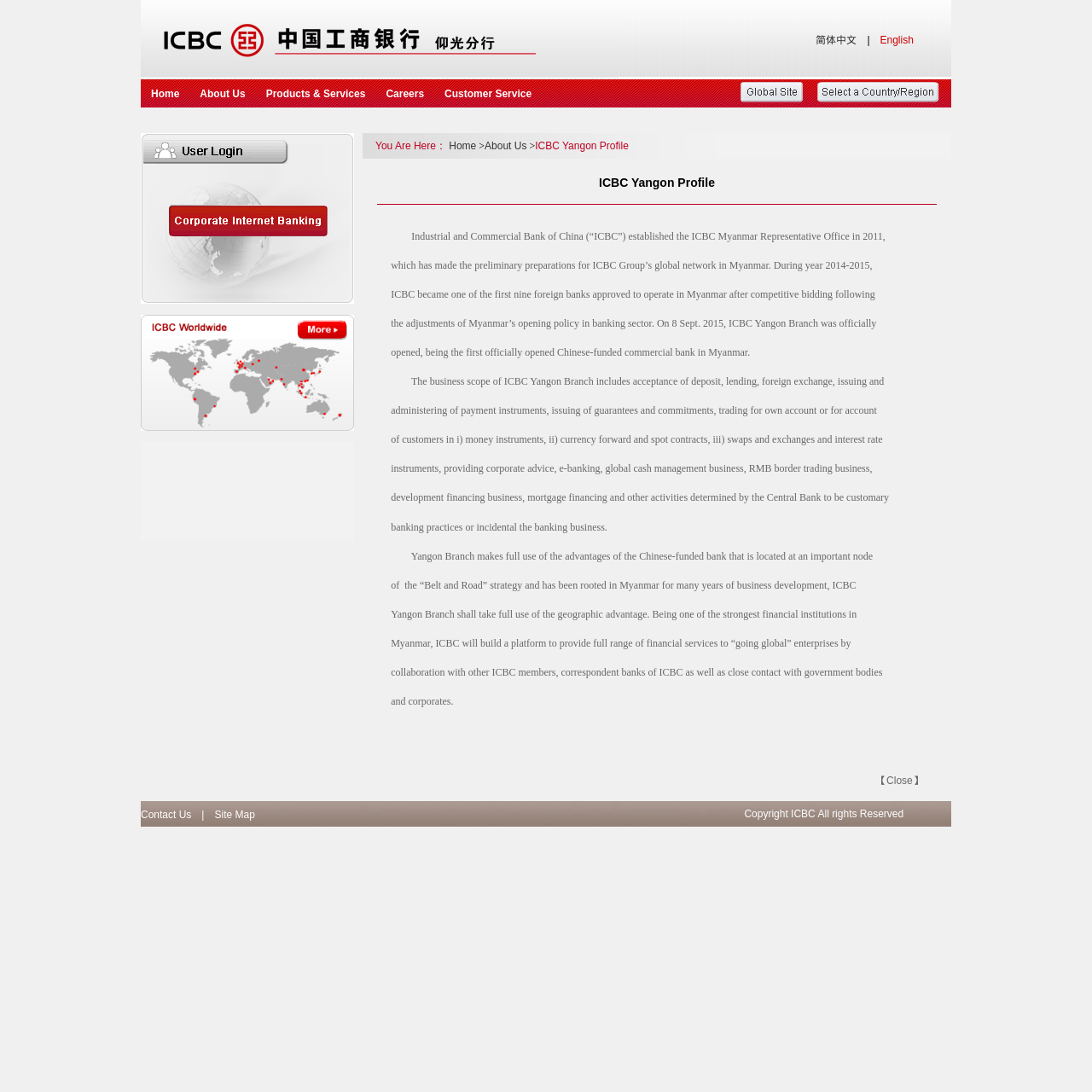What year was the ICBC Myanmar Representative Office established?
Based on the image, give a one-word or short phrase answer.

2011